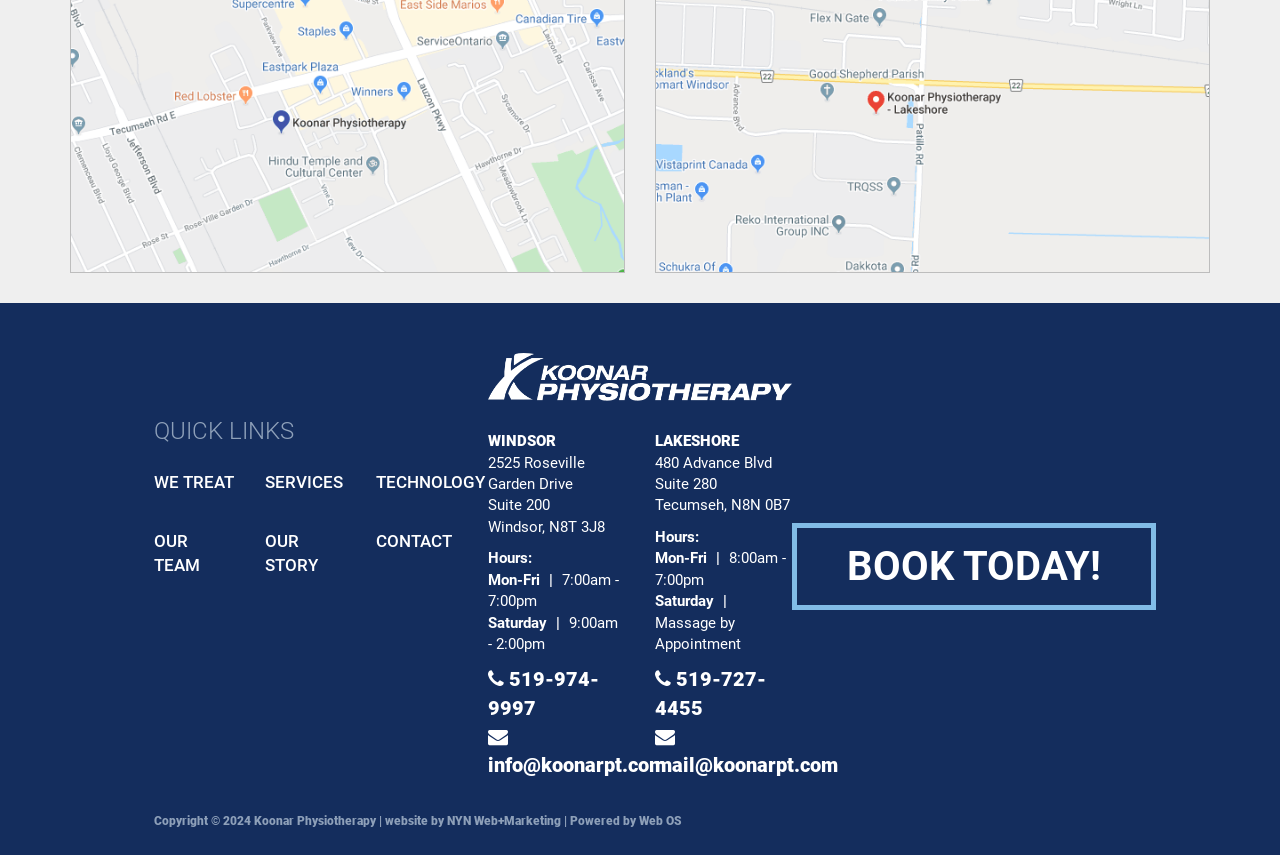Can you give a comprehensive explanation to the question given the content of the image?
What is the phone number of the Windsor location?

I found the phone number of the Windsor location by looking at the contact information provided on the webpage. The phone number is listed as 519-974-9997, which is associated with the Windsor location.